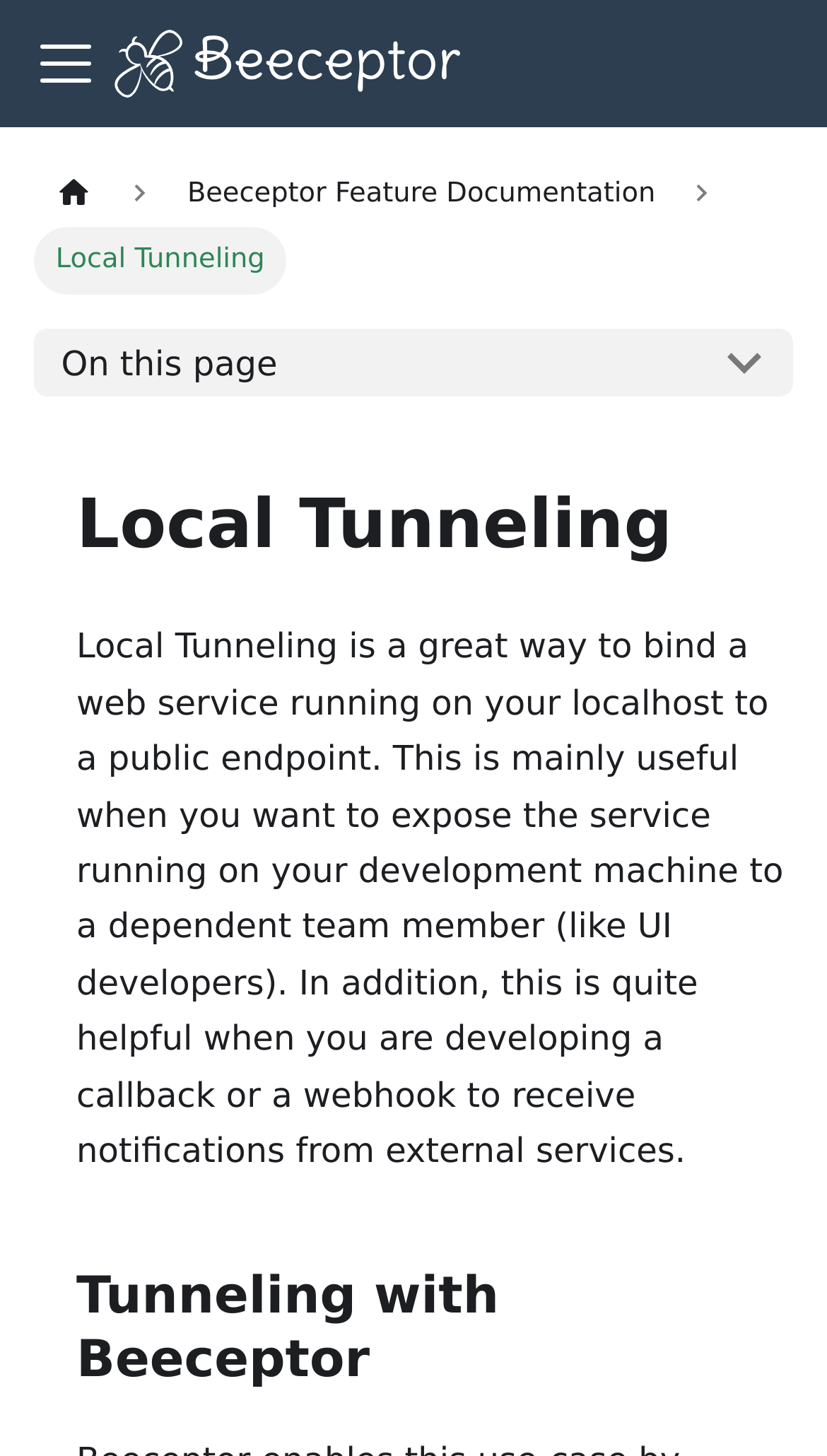What is the current page about? Based on the image, give a response in one word or a short phrase.

Local Tunneling documentation